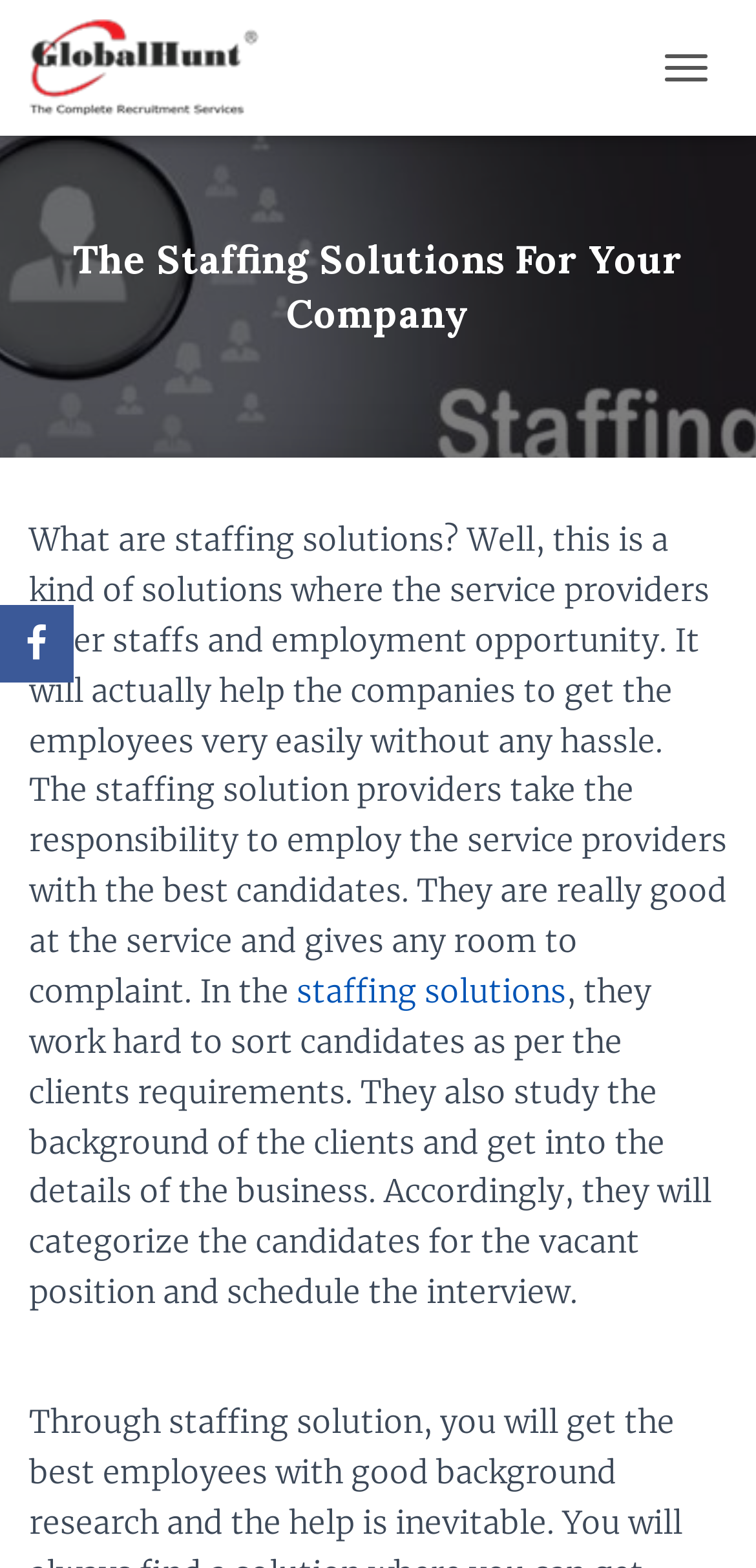What is the role of service providers in staffing solutions?
Kindly offer a detailed explanation using the data available in the image.

Service providers in staffing solutions offer staffs and employment opportunity. They are responsible for employing the best candidates and providing them to the companies.